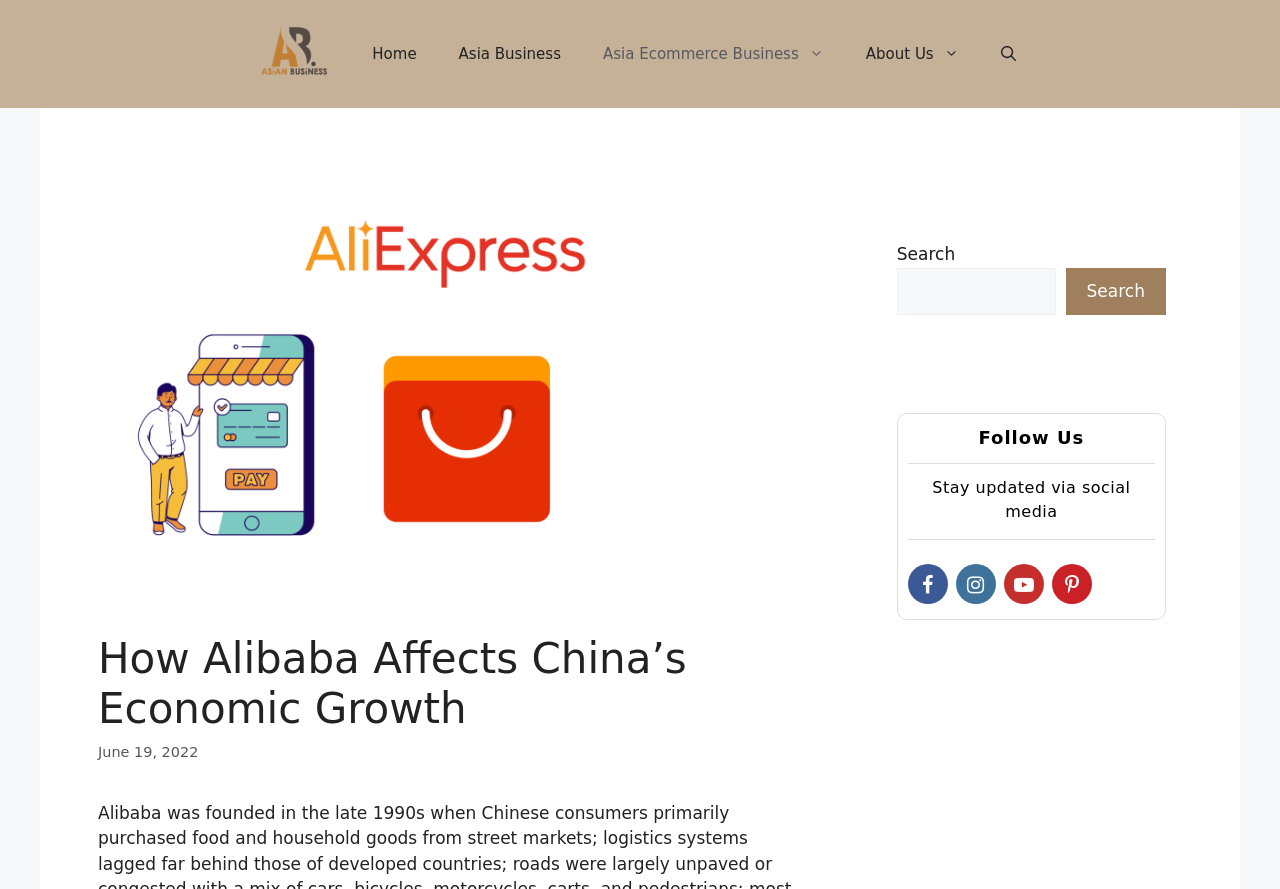Use a single word or phrase to answer the following:
What is the purpose of the search bar?

To search the website